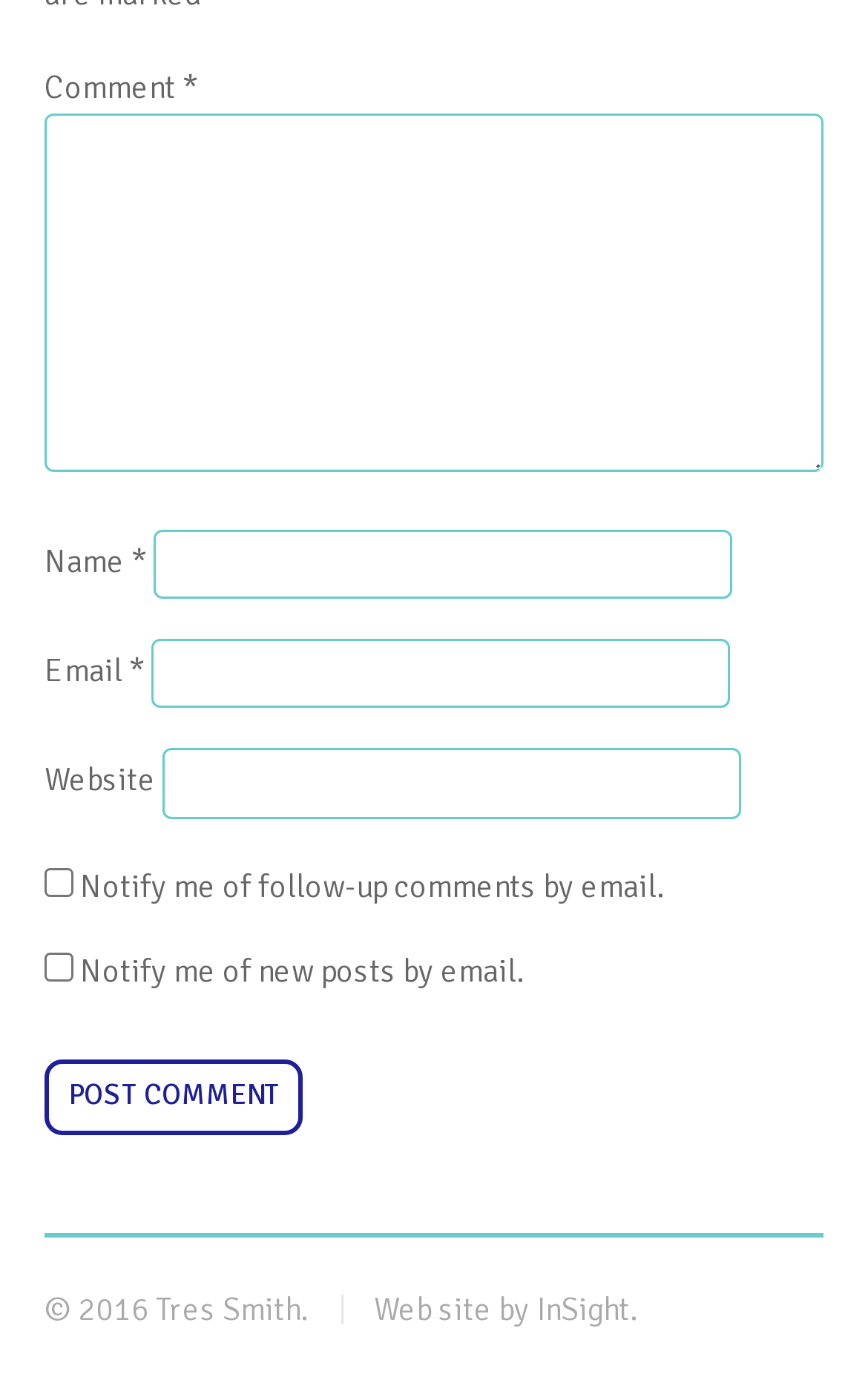Calculate the bounding box coordinates of the UI element given the description: "parent_node: Name * name="author"".

[0.177, 0.383, 0.844, 0.434]